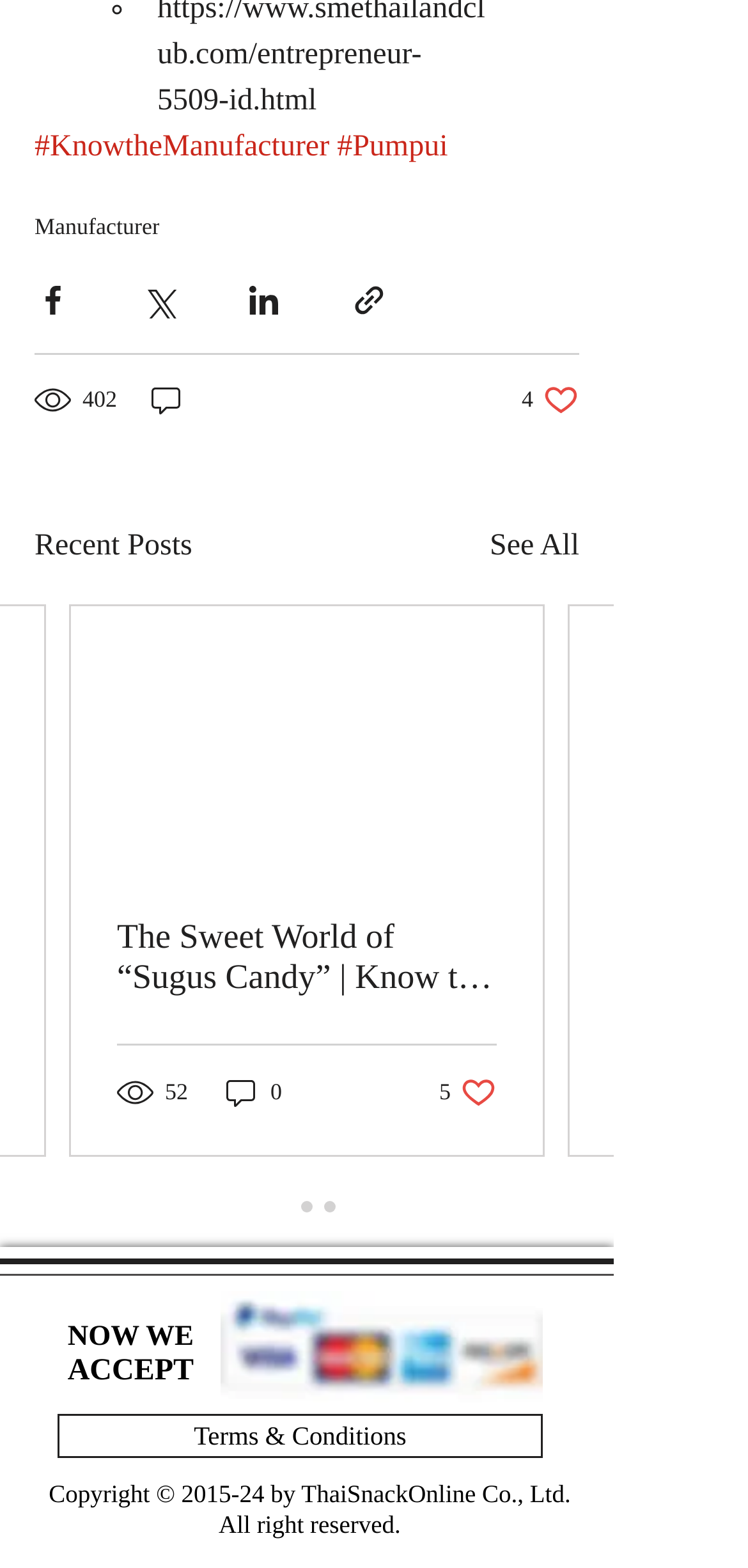Locate the bounding box coordinates of the clickable area to execute the instruction: "Click on the 'The Sweet World of “Sugus Candy” | Know the Manufacturer Ep. 32' link". Provide the coordinates as four float numbers between 0 and 1, represented as [left, top, right, bottom].

[0.156, 0.585, 0.664, 0.636]